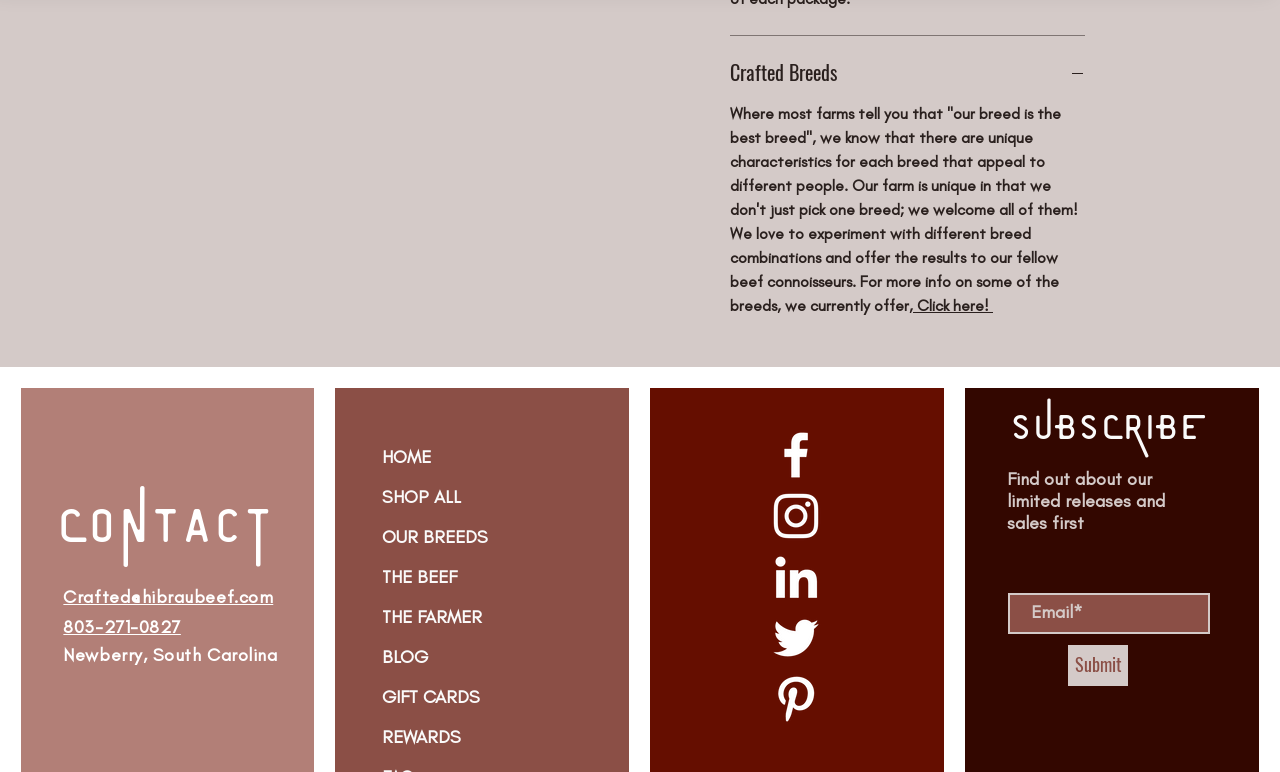Determine the bounding box coordinates for the area that should be clicked to carry out the following instruction: "Contact us through email".

[0.05, 0.758, 0.213, 0.787]